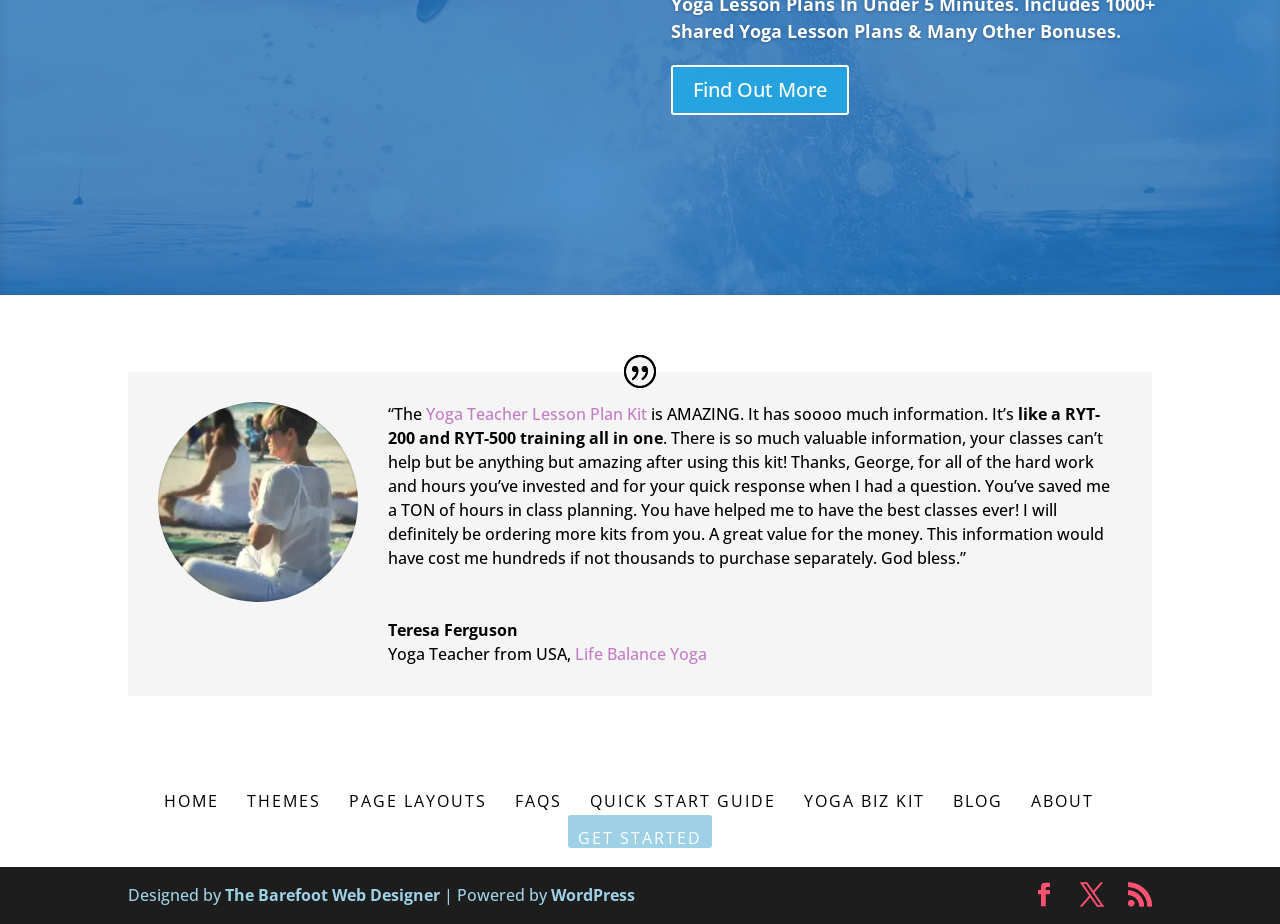For the following element description, predict the bounding box coordinates in the format (top-left x, top-left y, bottom-right x, bottom-right y). All values should be floating point numbers between 0 and 1. Description: Yoga Teacher Lesson Plan Kit

[0.333, 0.436, 0.505, 0.46]